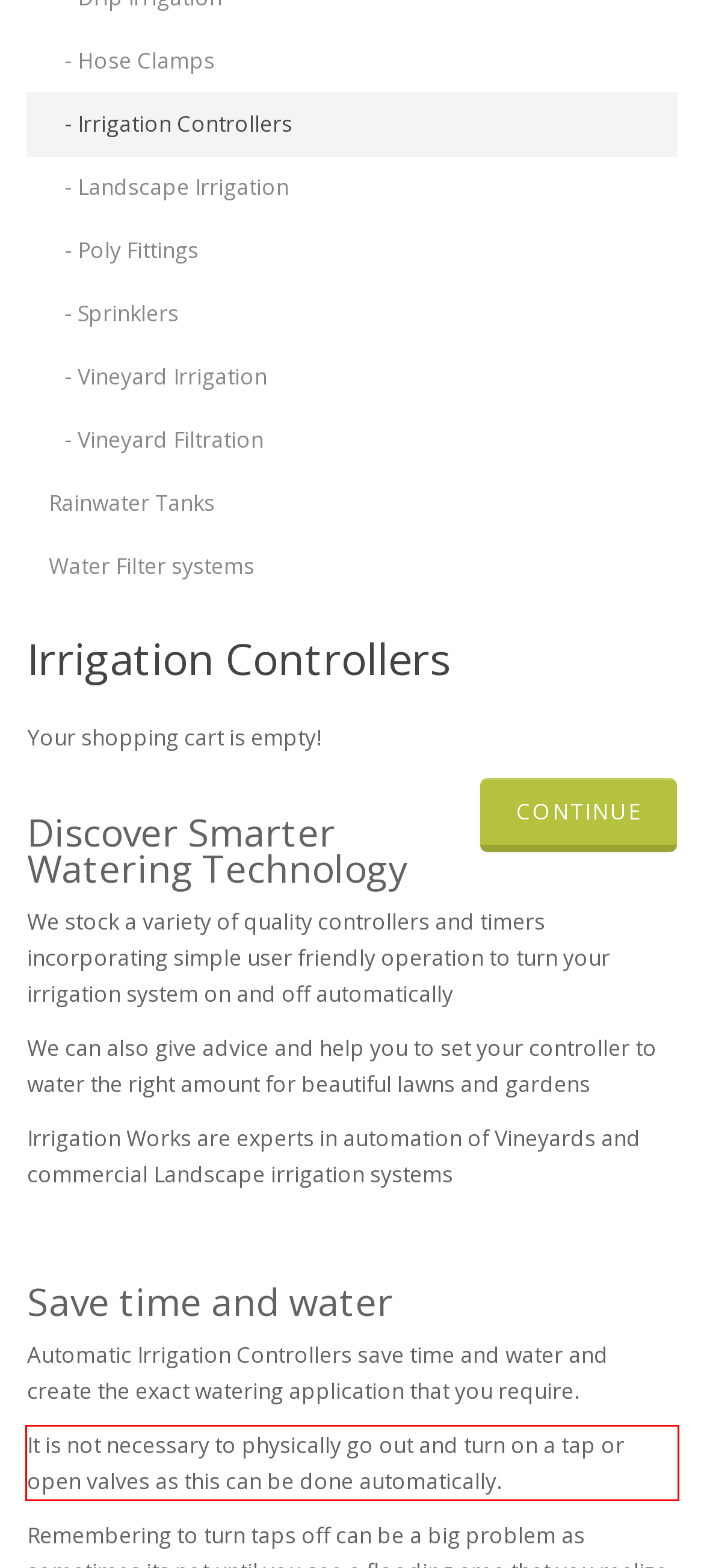Within the screenshot of the webpage, there is a red rectangle. Please recognize and generate the text content inside this red bounding box.

It is not necessary to physically go out and turn on a tap or open valves as this can be done automatically.